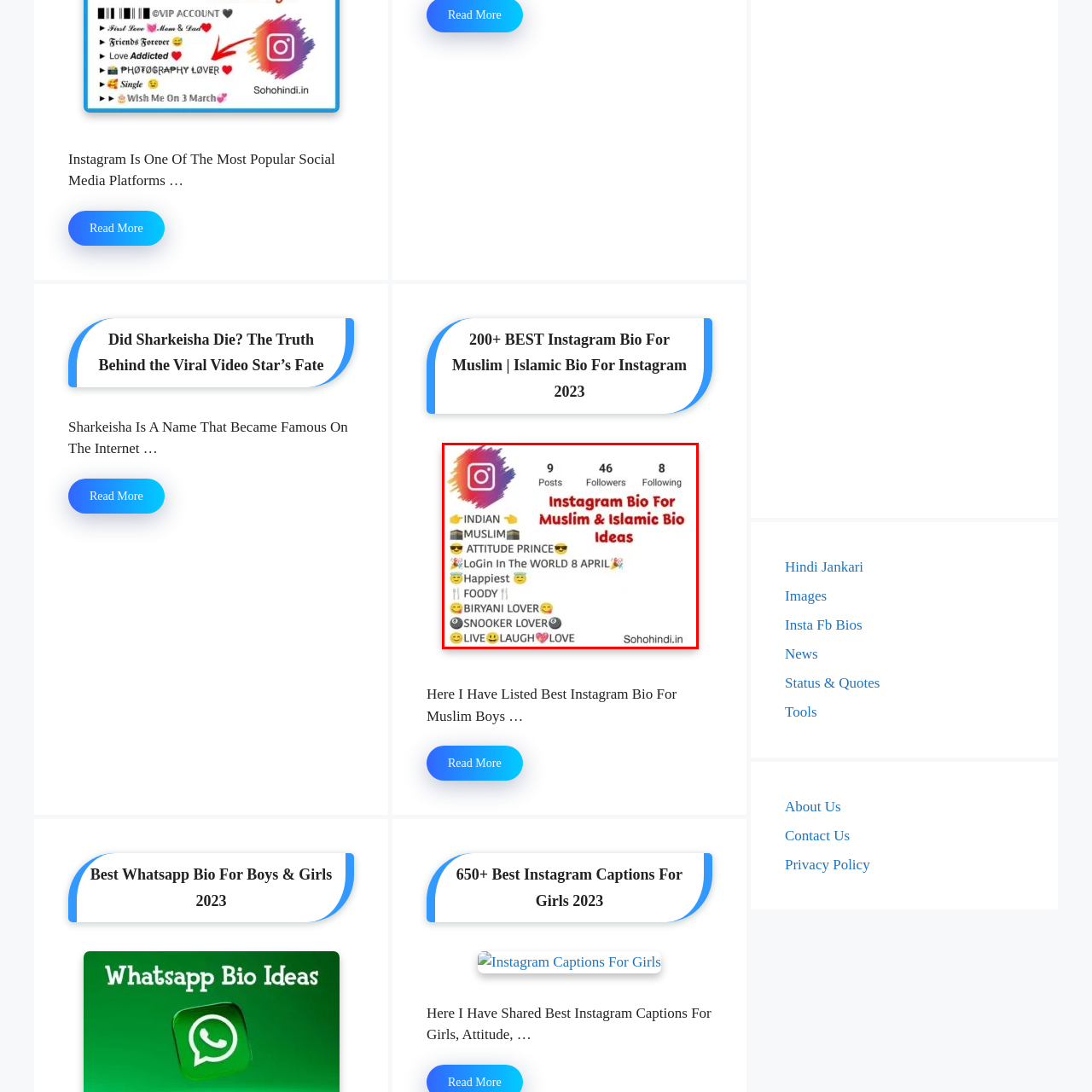What is the source of this creative bio idea?
Look at the image within the red bounding box and respond with a single word or phrase.

sohohindi.in